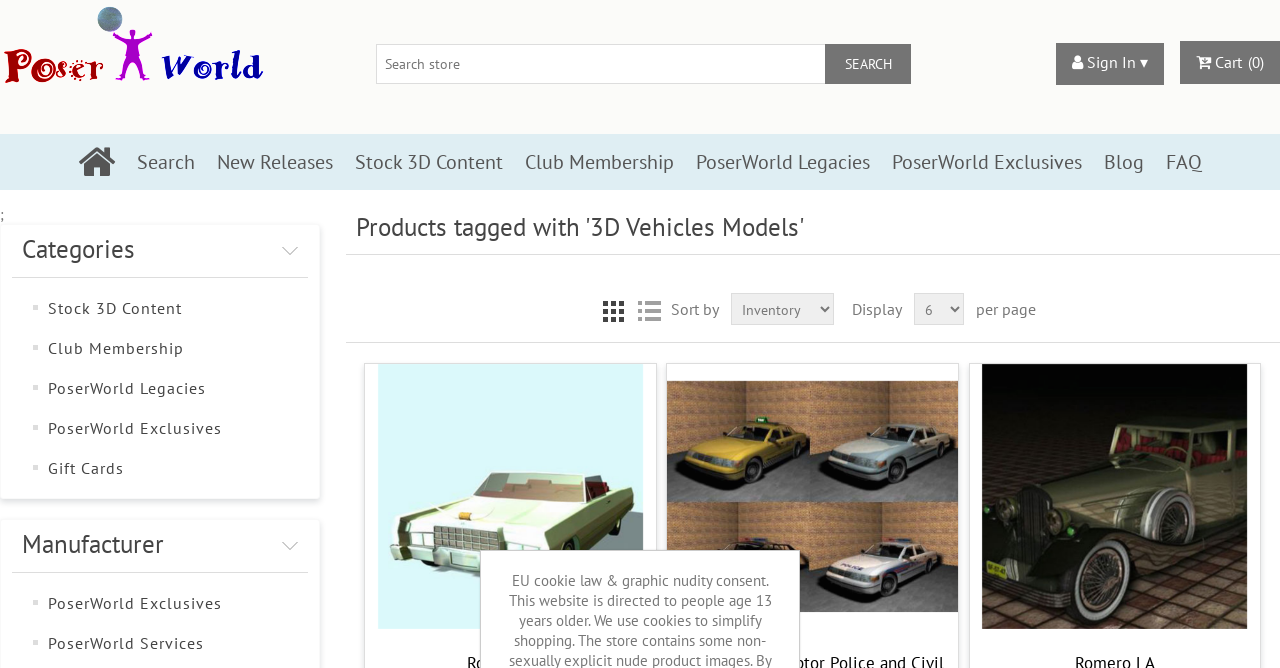Determine the bounding box coordinates in the format (top-left x, top-left y, bottom-right x, bottom-right y). Ensure all values are floating point numbers between 0 and 1. Identify the bounding box of the UI element described by: Cart

[0.922, 0.061, 0.972, 0.124]